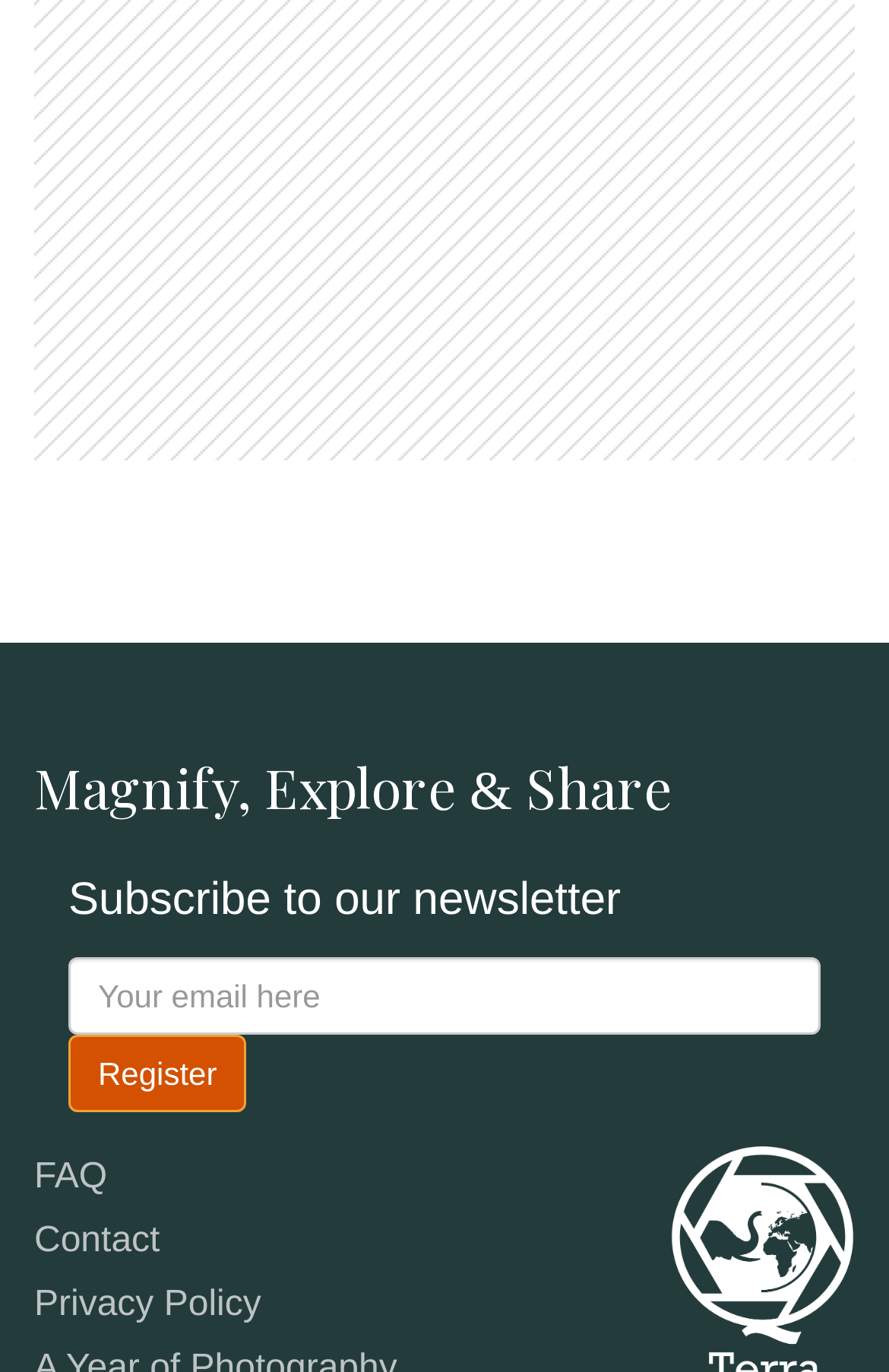Identify the bounding box of the HTML element described here: "FAQ". Provide the coordinates as four float numbers between 0 and 1: [left, top, right, bottom].

[0.038, 0.844, 0.121, 0.872]